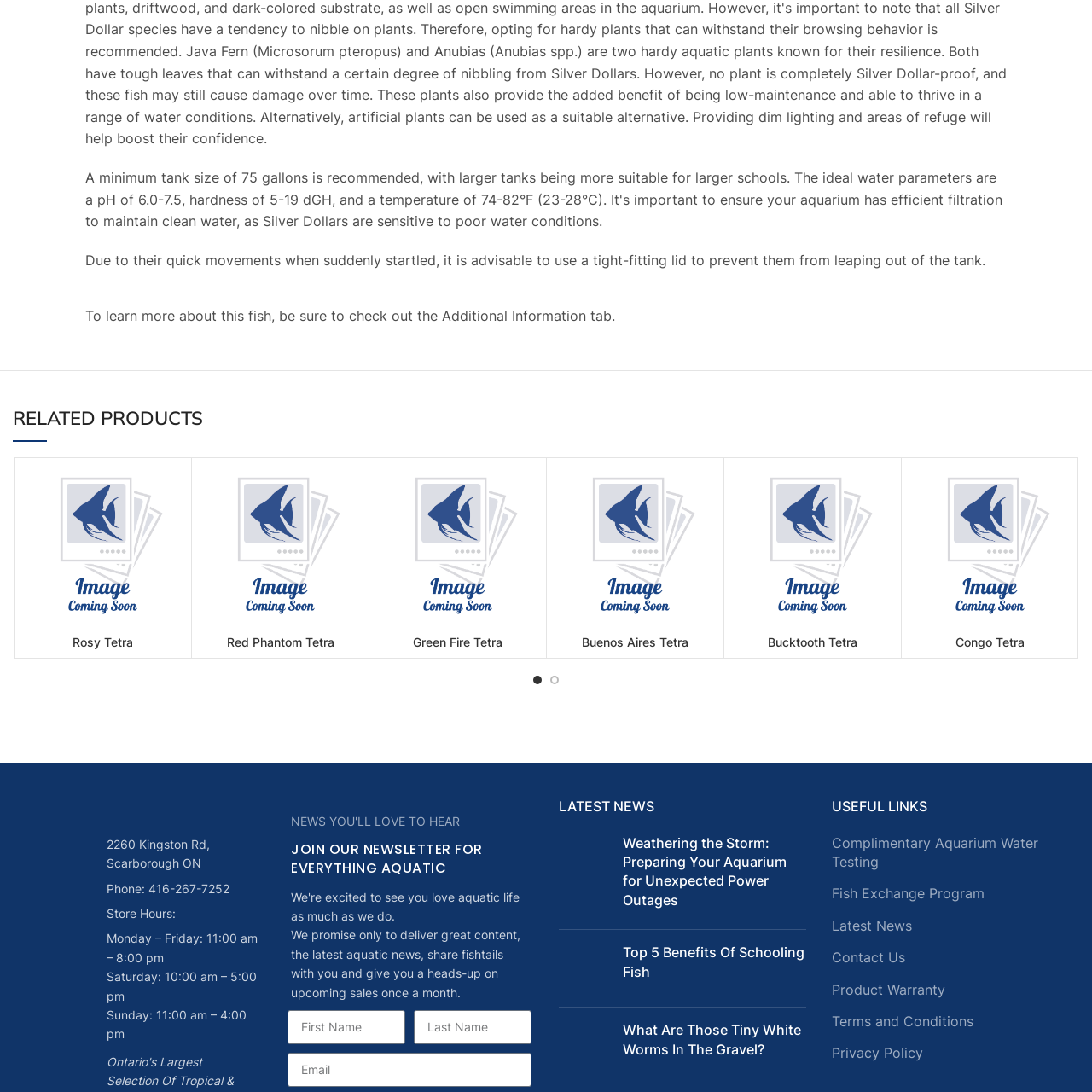What is the purpose of a secure lid in aquarium care?
Focus on the image section enclosed by the red bounding box and answer the question thoroughly.

According to the webpage, a secure lid is important in aquarium care to prevent active fish from escaping, which is a crucial precaution for hobbyists to take when maintaining their aquariums.